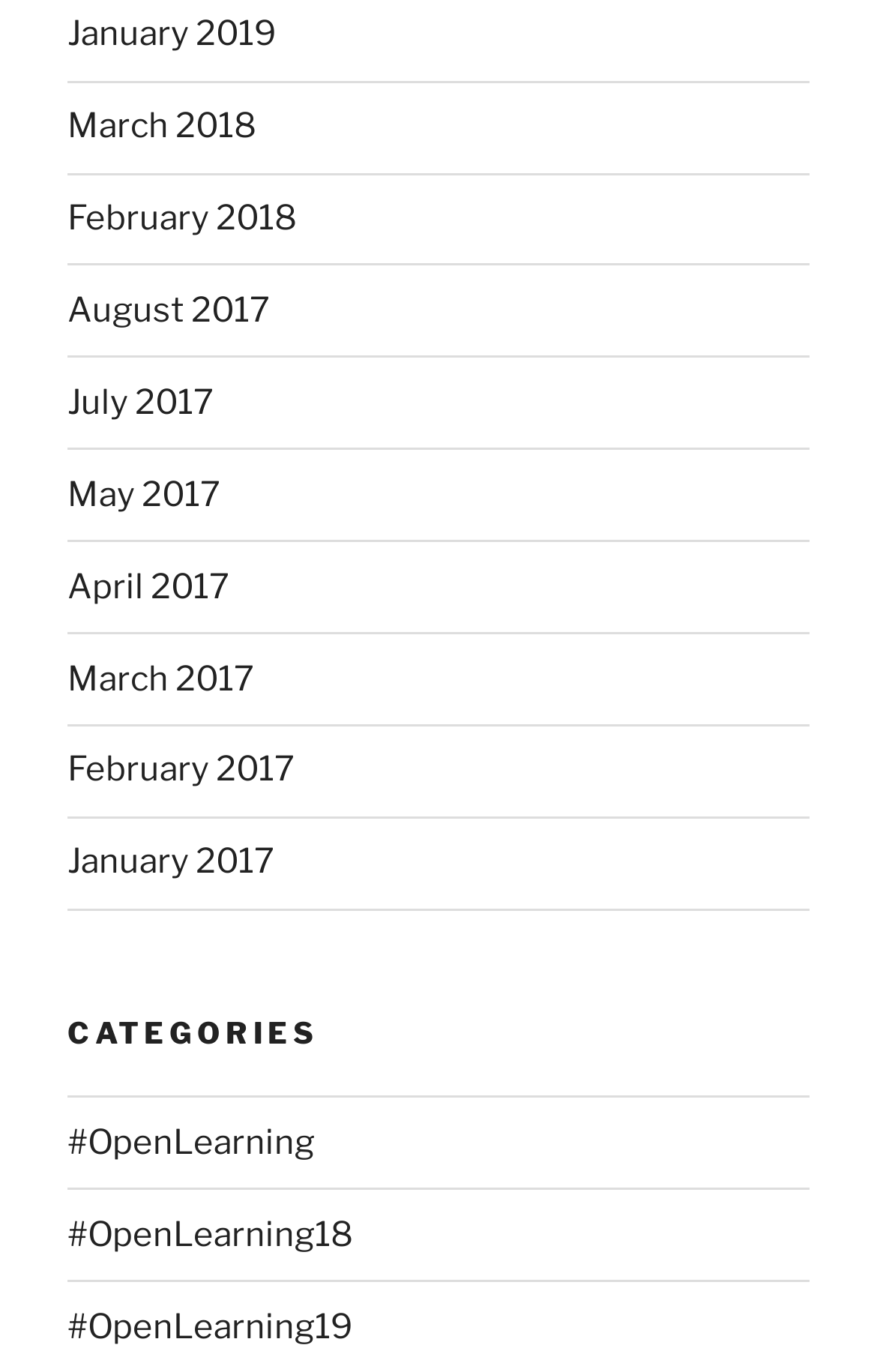Locate and provide the bounding box coordinates for the HTML element that matches this description: "August 2017".

[0.077, 0.211, 0.308, 0.241]